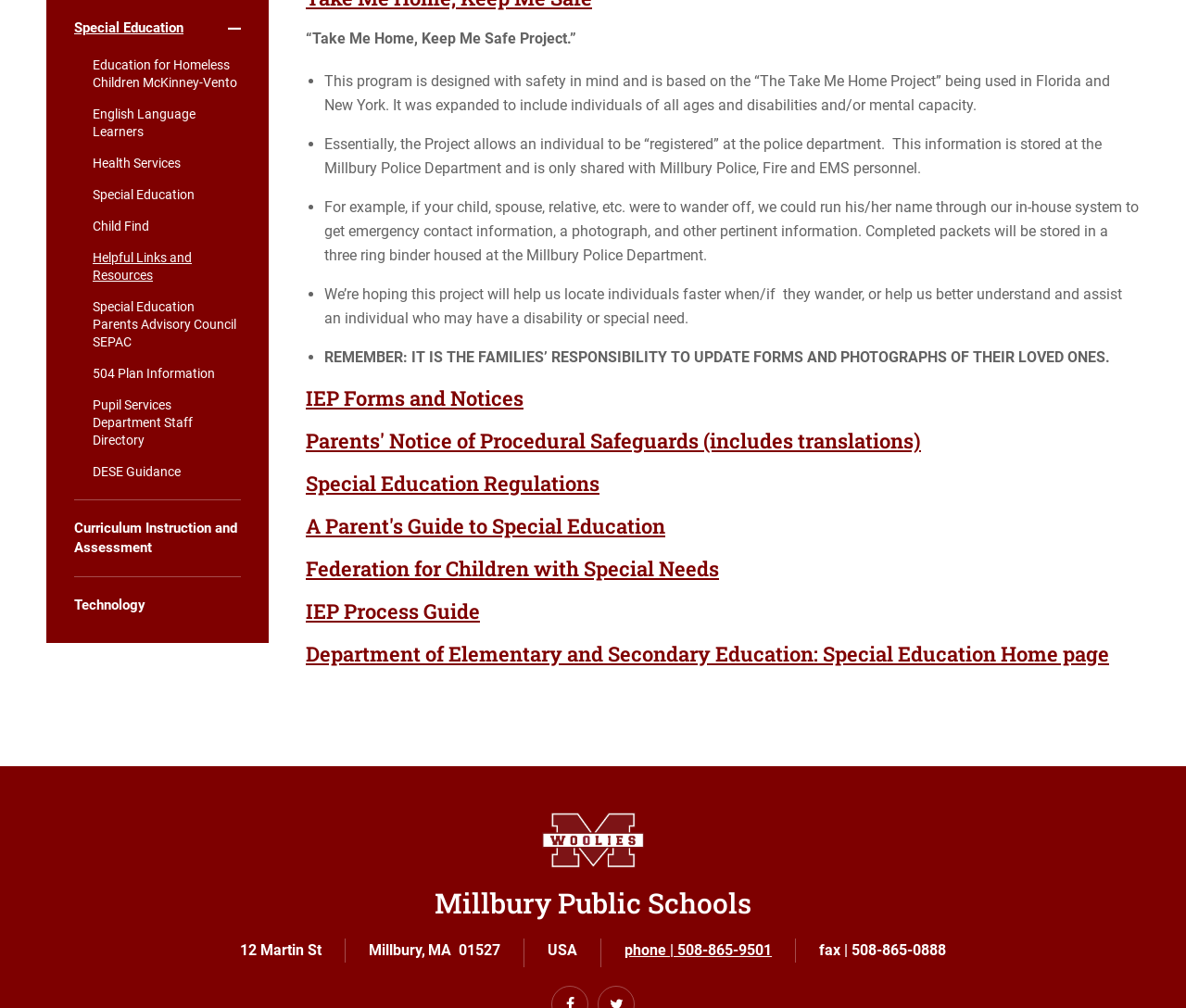Given the description "IEP Forms and Notices", provide the bounding box coordinates of the corresponding UI element.

[0.258, 0.381, 0.441, 0.408]